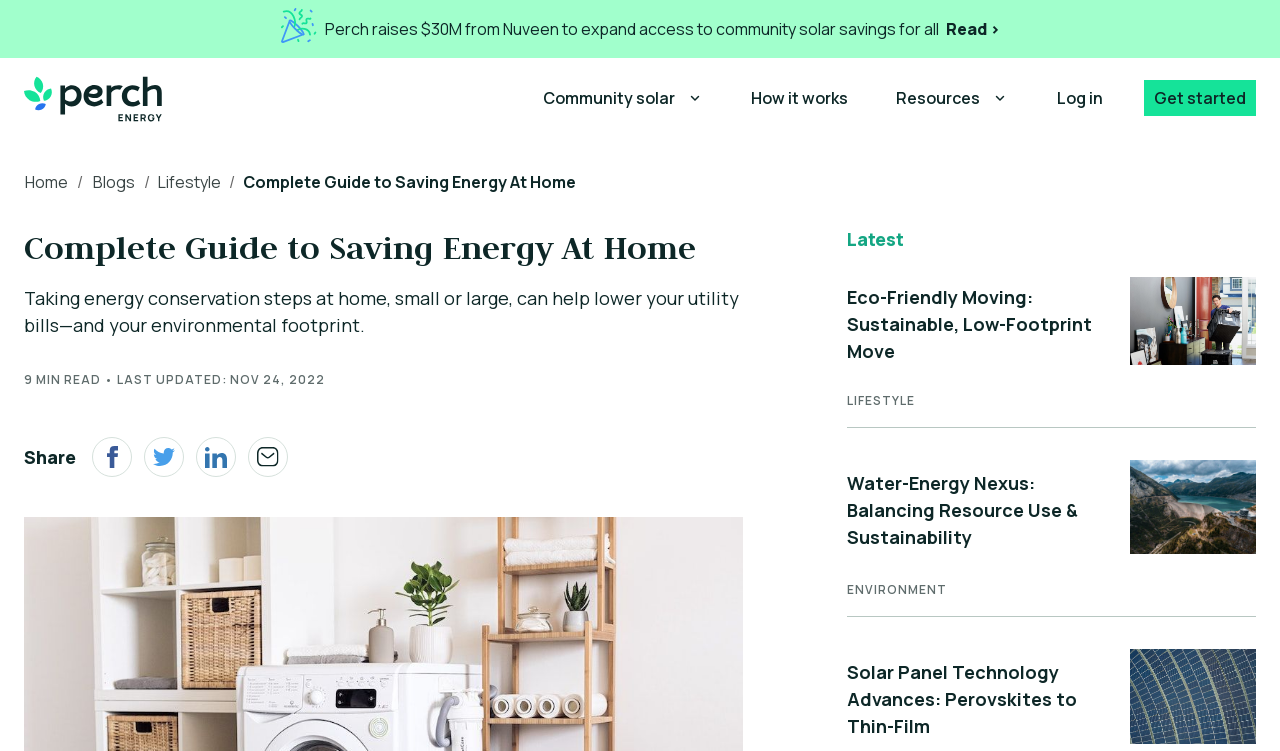Respond to the question with just a single word or phrase: 
How many related articles are listed on the webpage?

3